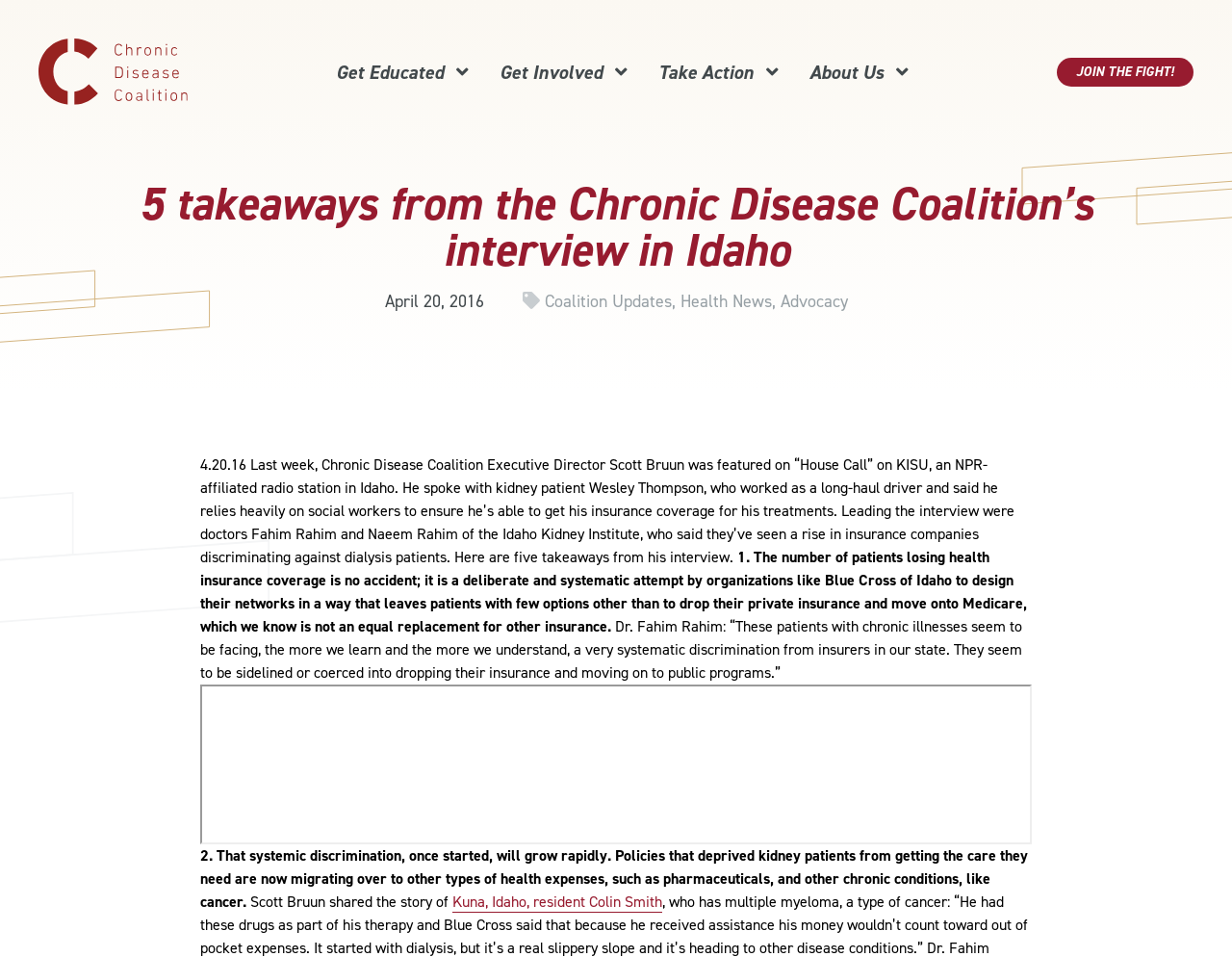Show the bounding box coordinates for the element that needs to be clicked to execute the following instruction: "Join the fight by clicking the JOIN THE FIGHT! button". Provide the coordinates in the form of four float numbers between 0 and 1, i.e., [left, top, right, bottom].

[0.858, 0.06, 0.969, 0.09]